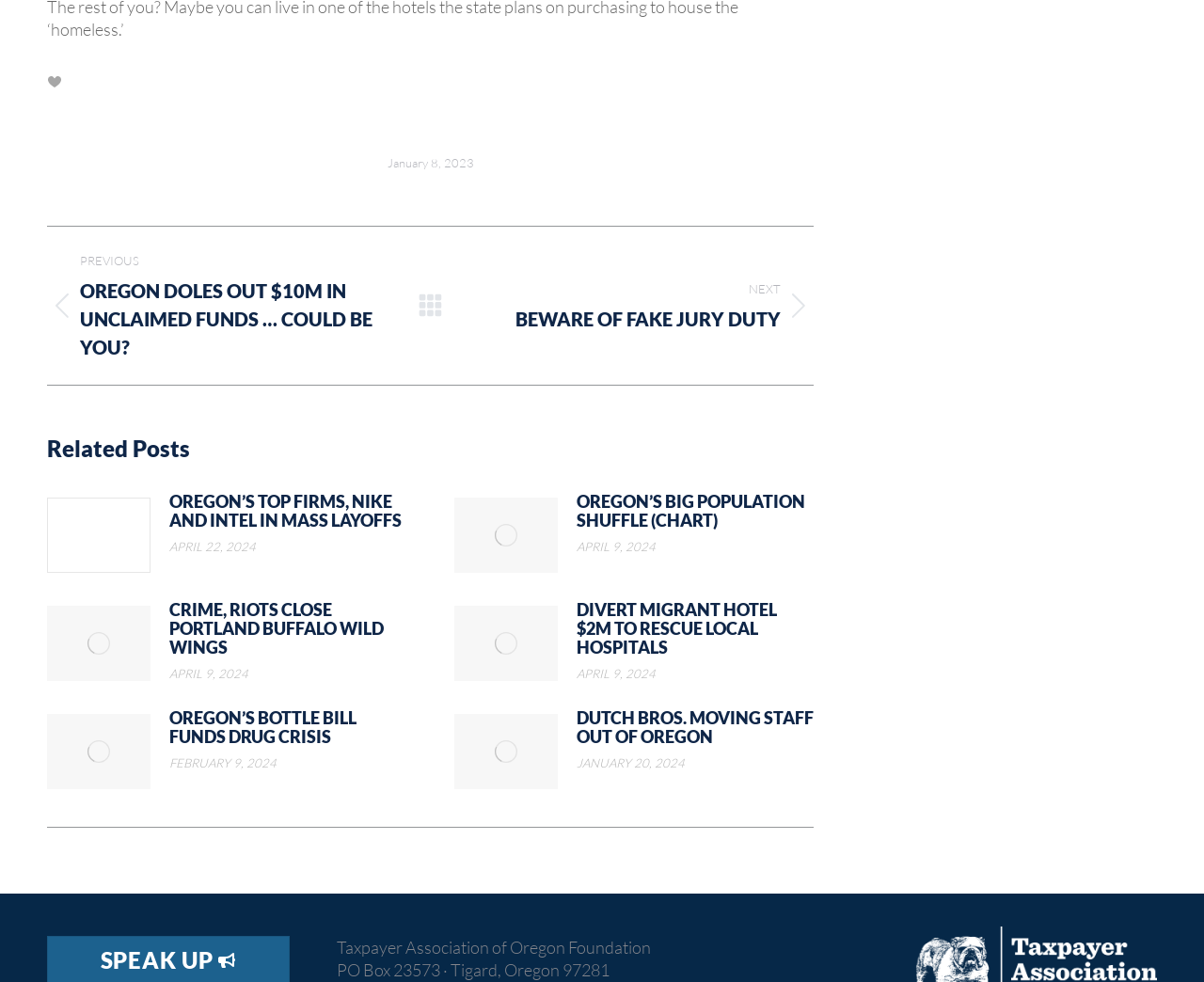What is the organization's address?
Analyze the image and deliver a detailed answer to the question.

I found the organization's address by looking at the static text at the bottom of the page, which reads 'PO Box 23573 · Tigard, Oregon 97281'.